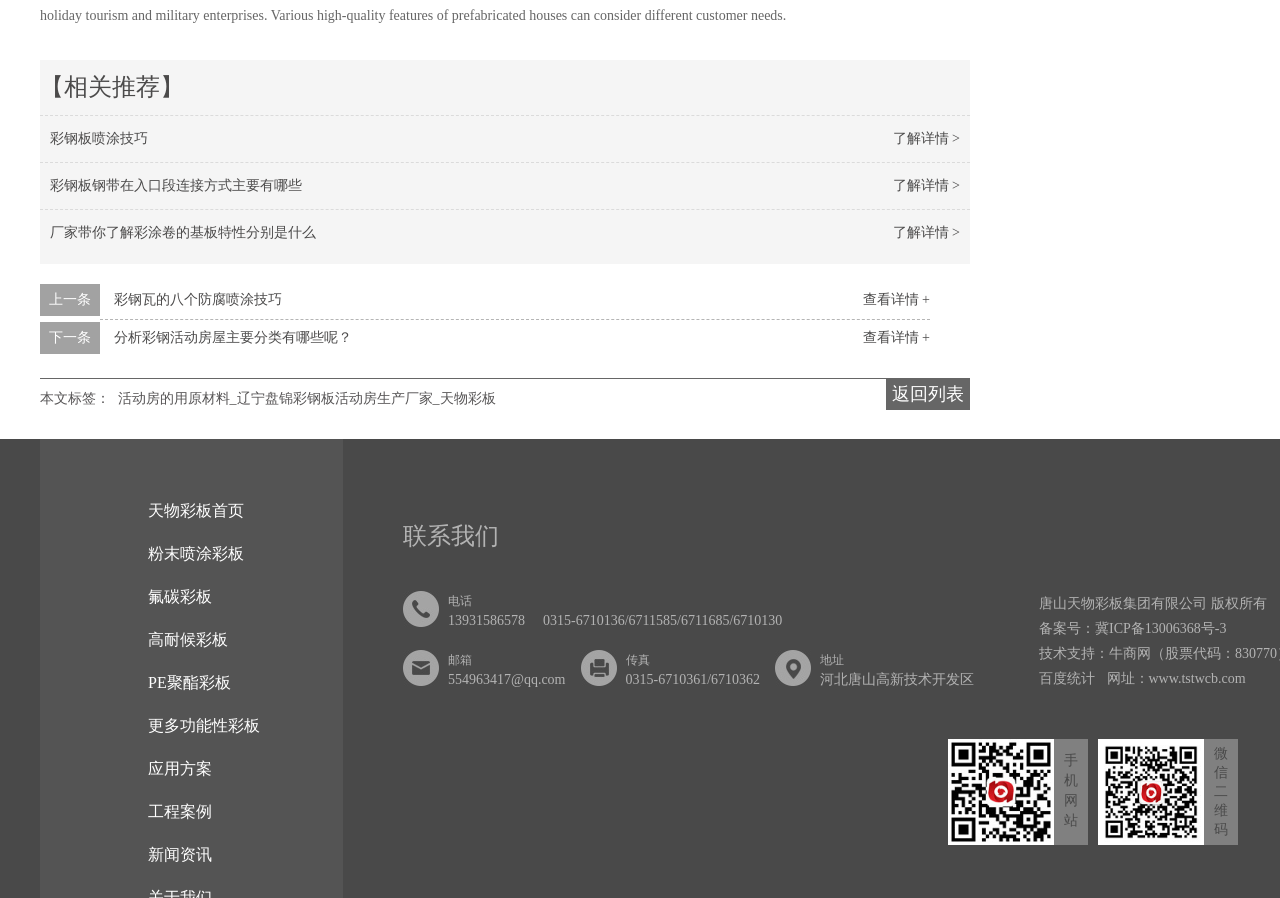Determine the bounding box coordinates of the clickable element to complete this instruction: "Go to the previous article". Provide the coordinates in the format of four float numbers between 0 and 1, [left, top, right, bottom].

[0.038, 0.325, 0.071, 0.342]